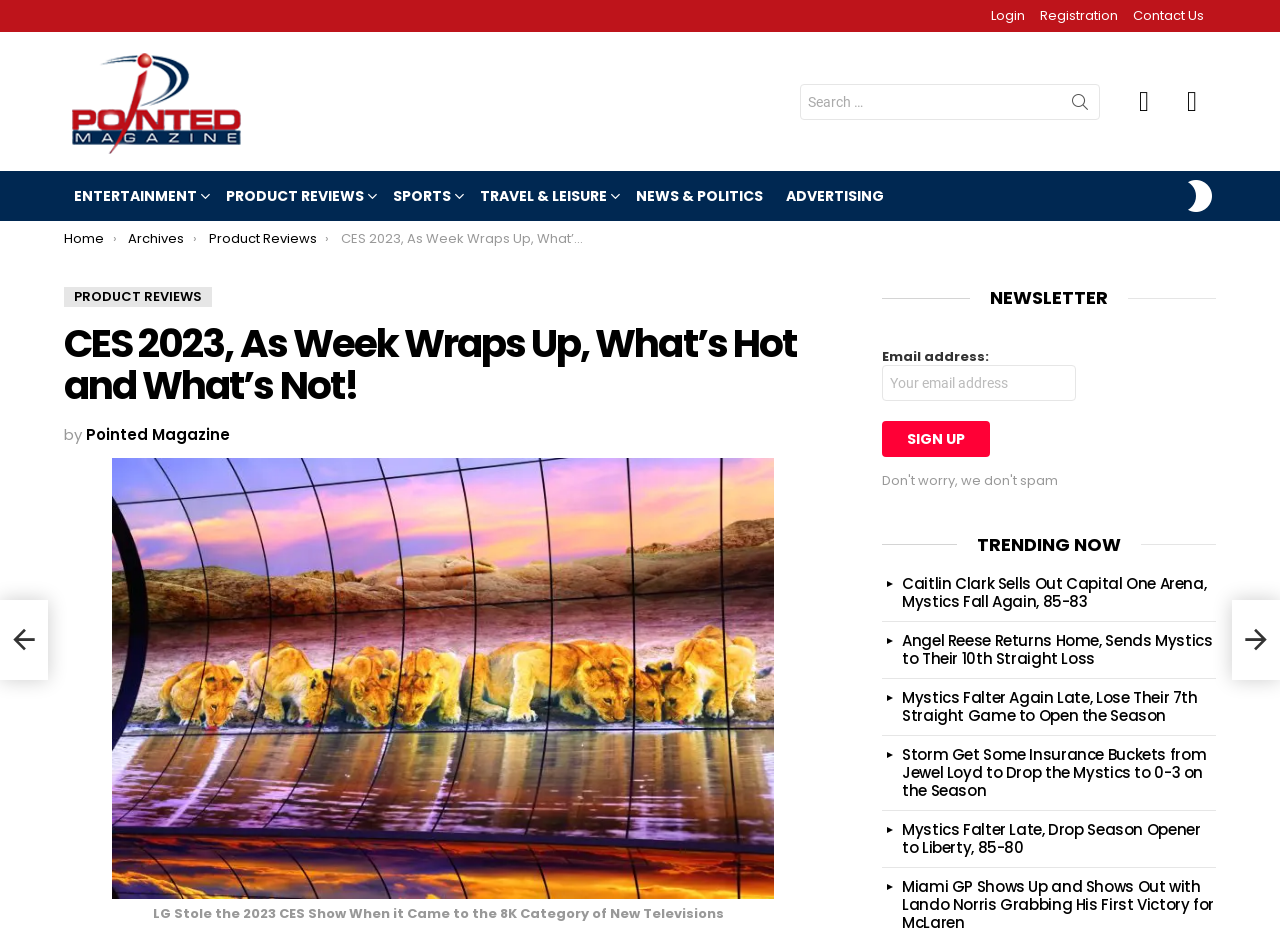Kindly determine the bounding box coordinates of the area that needs to be clicked to fulfill this instruction: "Visit the ENTERTAINMENT page".

[0.05, 0.192, 0.166, 0.224]